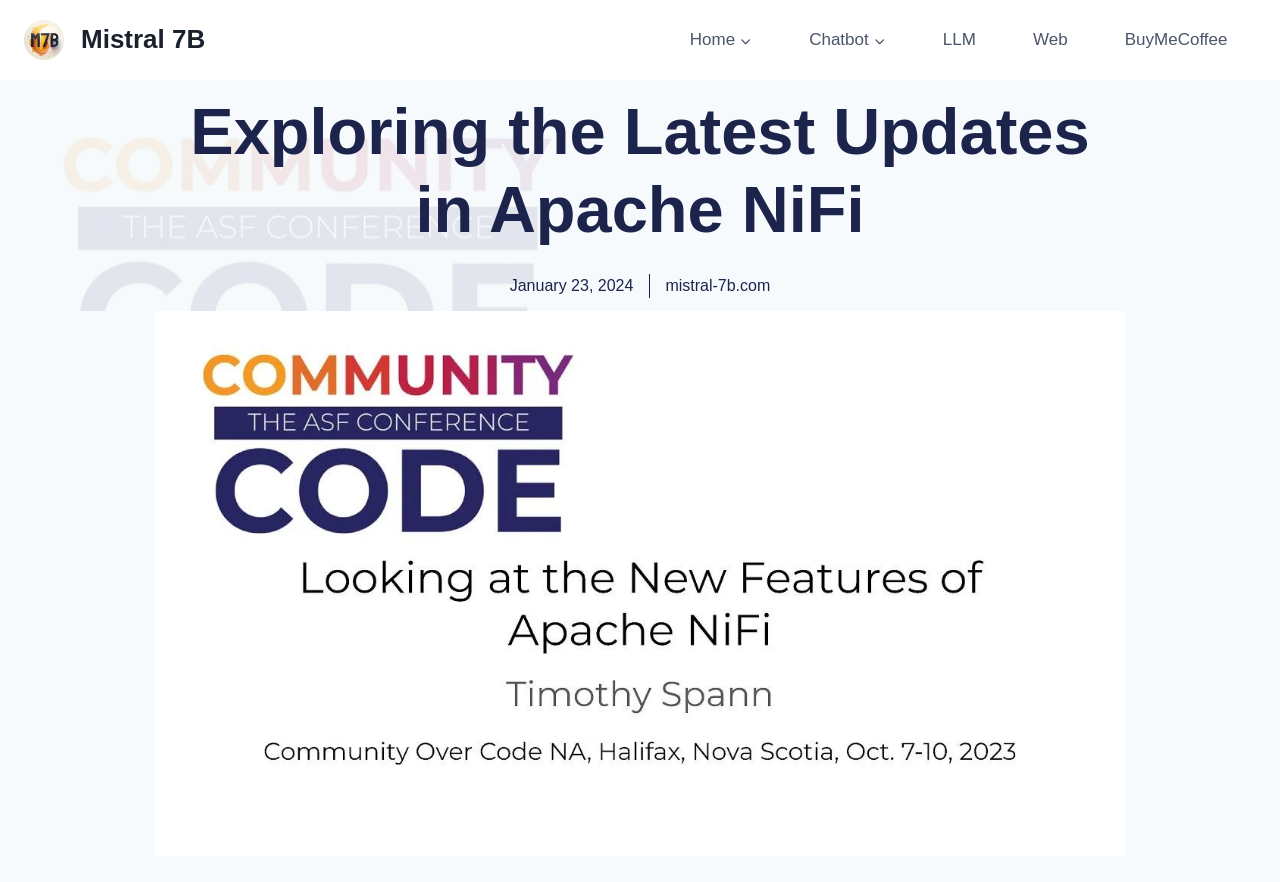Determine the bounding box coordinates for the clickable element to execute this instruction: "visit chatbot page". Provide the coordinates as four float numbers between 0 and 1, i.e., [left, top, right, bottom].

[0.61, 0.018, 0.714, 0.072]